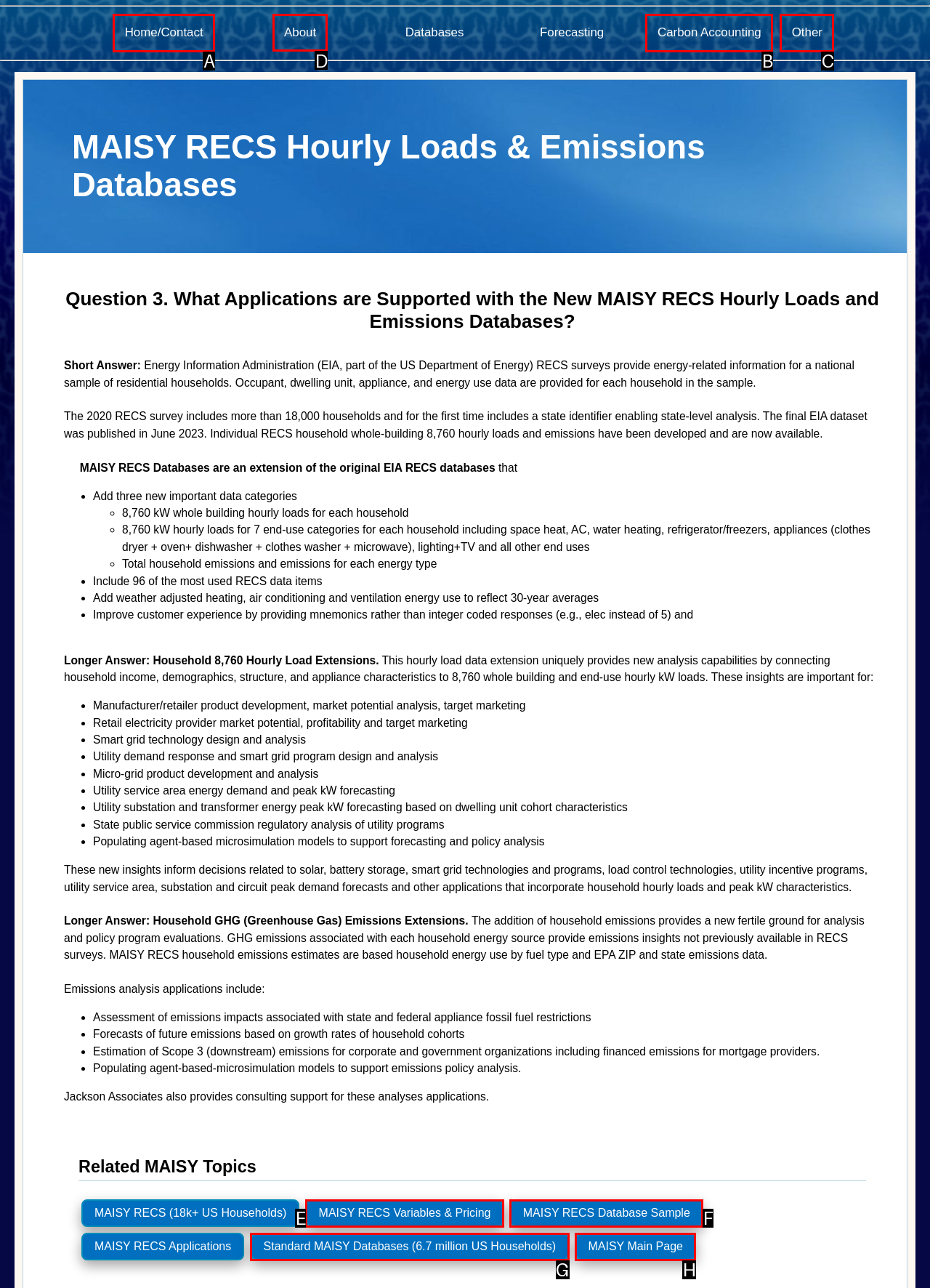Tell me which element should be clicked to achieve the following objective: Click the 'About' button
Reply with the letter of the correct option from the displayed choices.

D